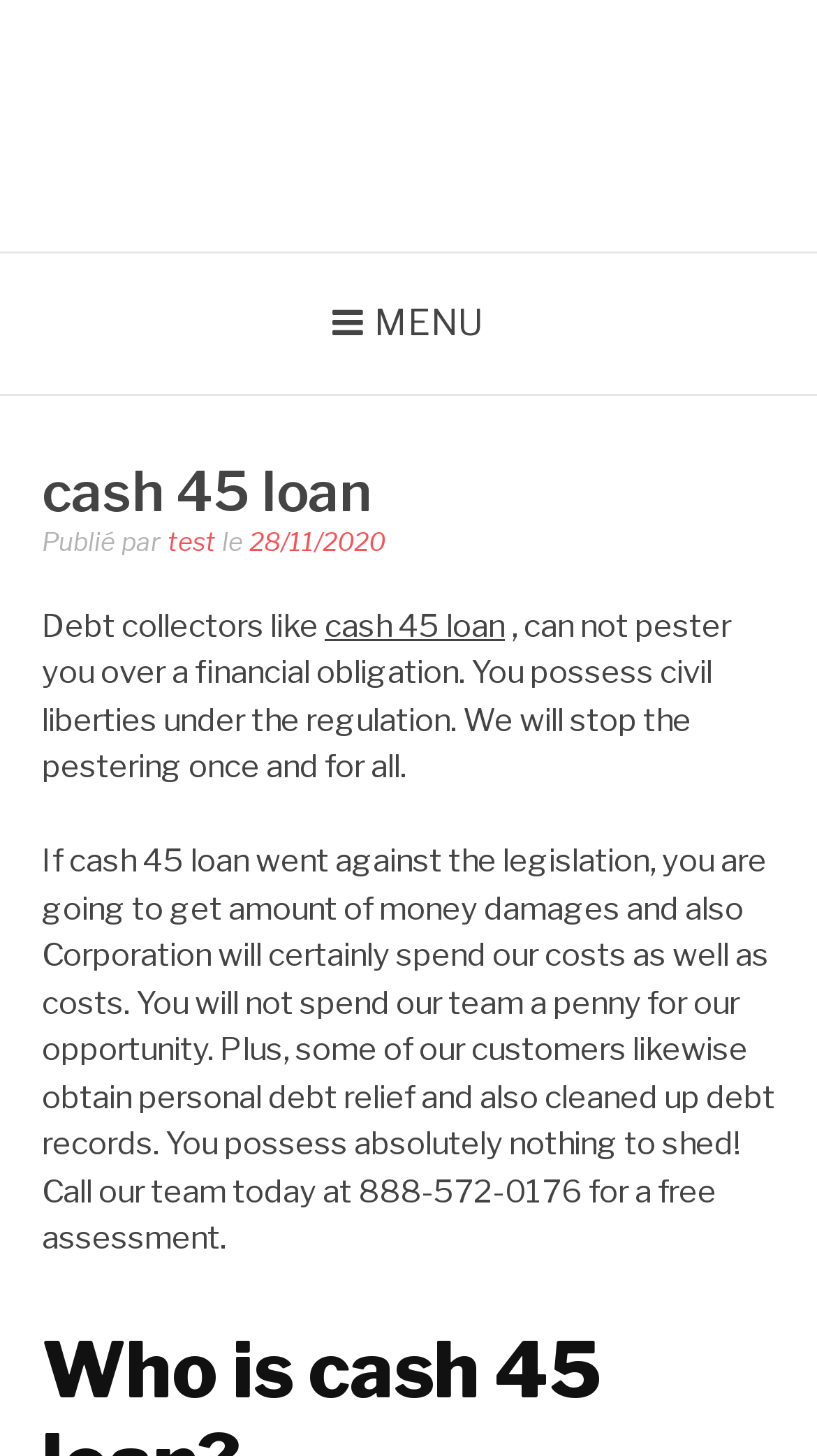Illustrate the webpage's structure and main components comprehensively.

The webpage appears to be a financial services website, specifically focused on debt collection and relief. At the top-left corner, there is a menu button with a hamburger icon. Below the menu button, there is a header section with the title "cash 45 loan" in a prominent font. To the right of the title, there is a publication information section, which includes the text "Publié par" (meaning "Published by" in French), followed by a link to the author "test", and then the publication date "28/11/2020".

Below the header section, there is a main content area that spans the entire width of the page. The content starts with a sentence "Debt collectors like cash 45 loan, can not pester you over a financial obligation. You possess civil liberties under the regulation. We will stop the pestering once and for all." This sentence is followed by a longer paragraph that explains the benefits of working with the company, including potential monetary damages, debt relief, and cleaned-up debt records. The paragraph also includes a call-to-action, encouraging visitors to call the company at 888-572-0176 for a free assessment.

Overall, the webpage has a simple and clean layout, with a clear focus on conveying information about debt collection and relief services.